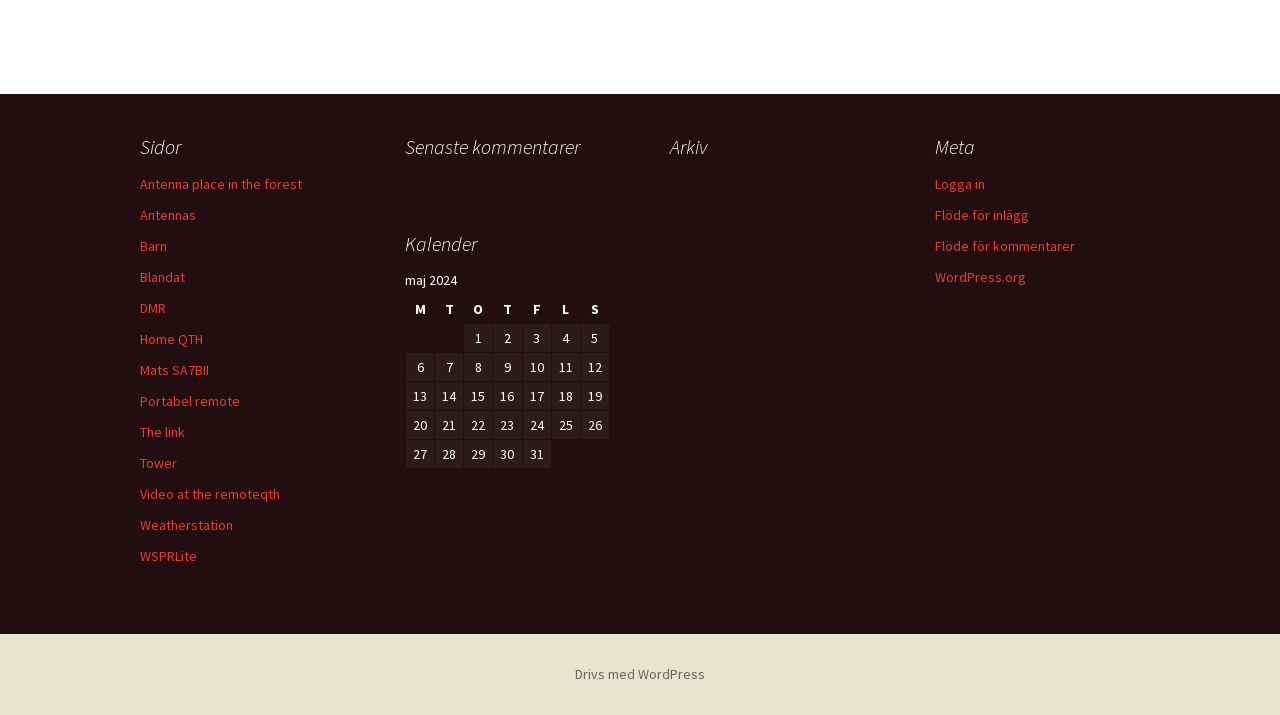Determine the bounding box coordinates of the clickable element to achieve the following action: 'Click on the link 'Antenna place in the forest''. Provide the coordinates as four float values between 0 and 1, formatted as [left, top, right, bottom].

[0.109, 0.244, 0.236, 0.27]